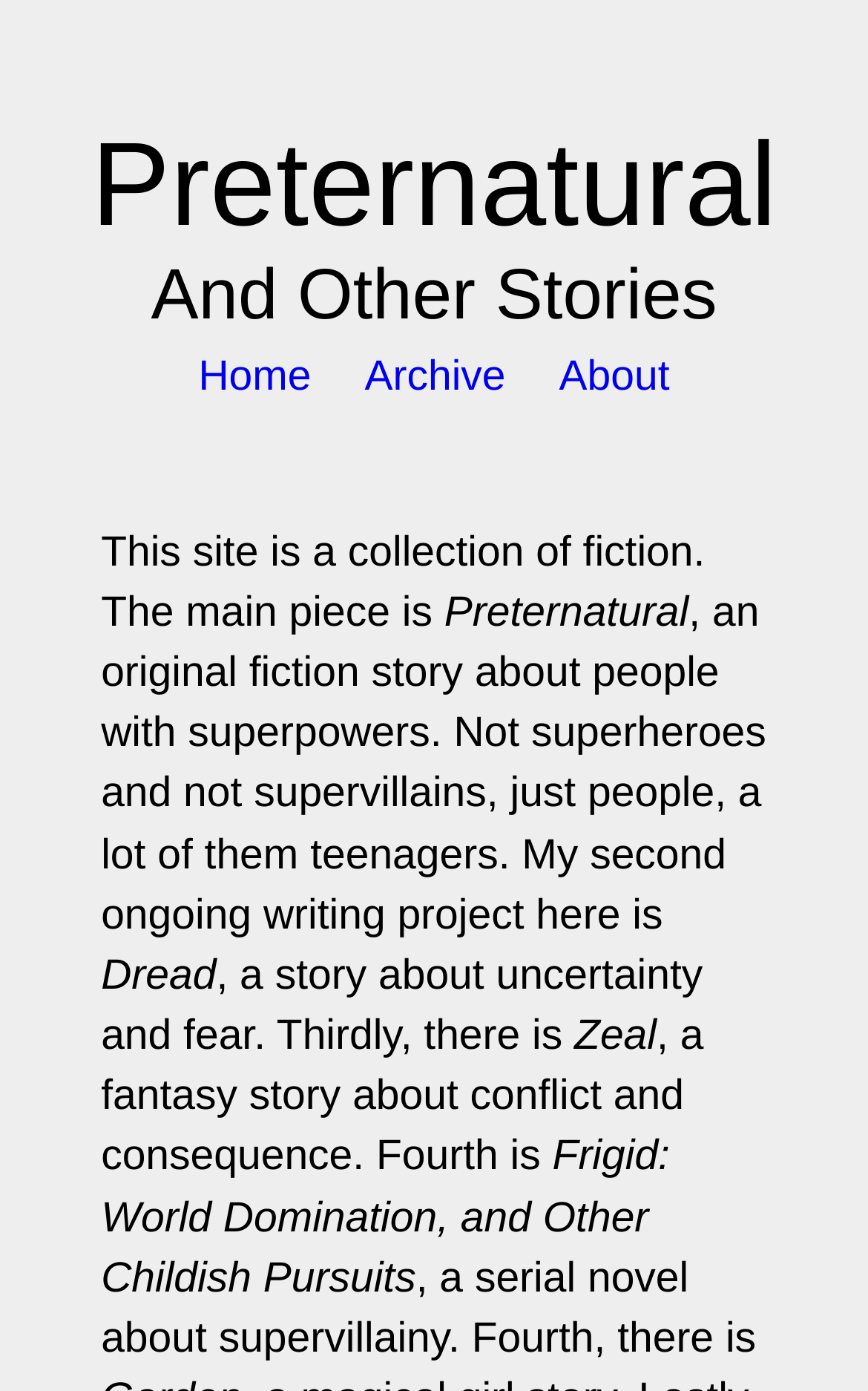Bounding box coordinates are to be given in the format (top-left x, top-left y, bottom-right x, bottom-right y). All values must be floating point numbers between 0 and 1. Provide the bounding box coordinate for the UI element described as: Home

[0.198, 0.255, 0.389, 0.289]